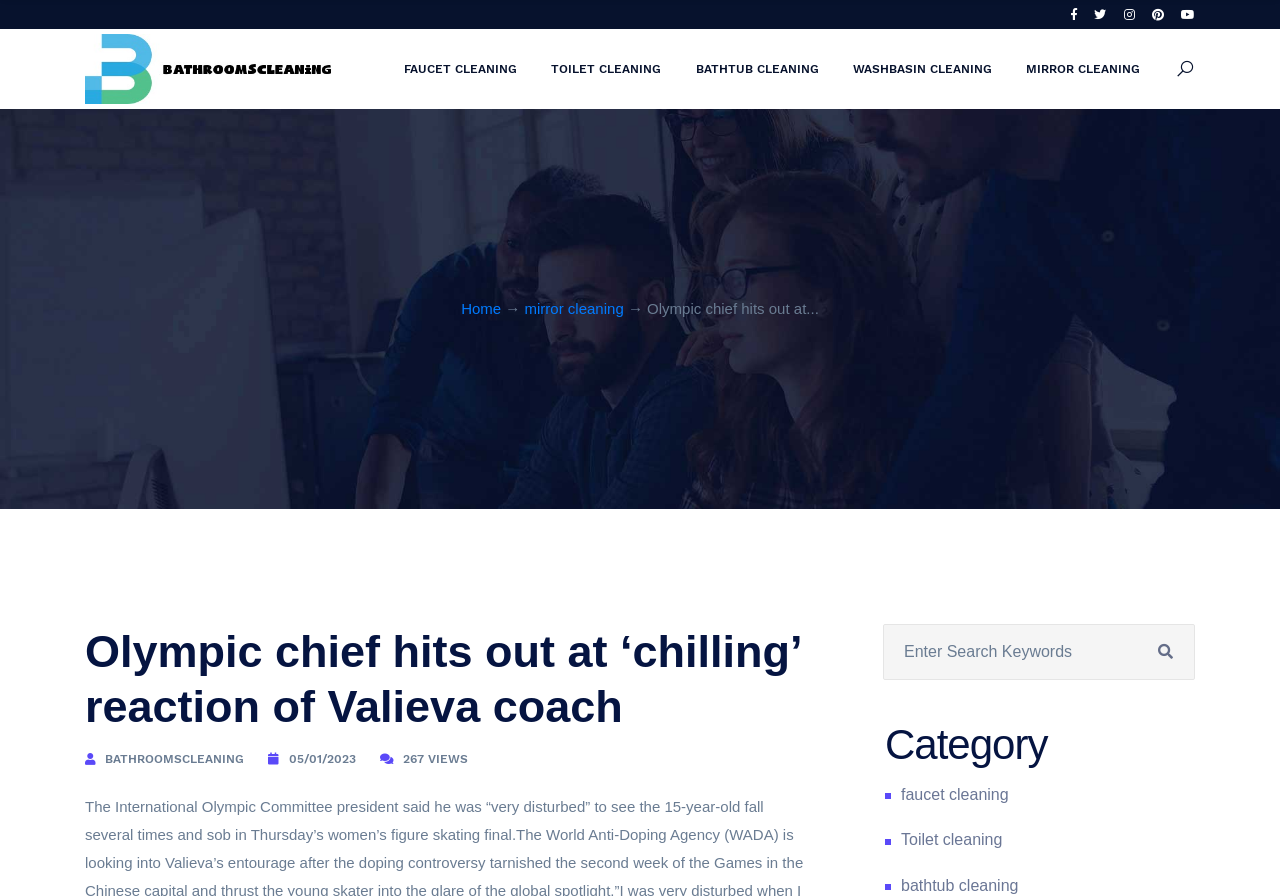Determine the coordinates of the bounding box for the clickable area needed to execute this instruction: "read the 'Olympic chief hits out at ‘chilling’ reaction of Valieva coach' article".

[0.066, 0.696, 0.637, 0.819]